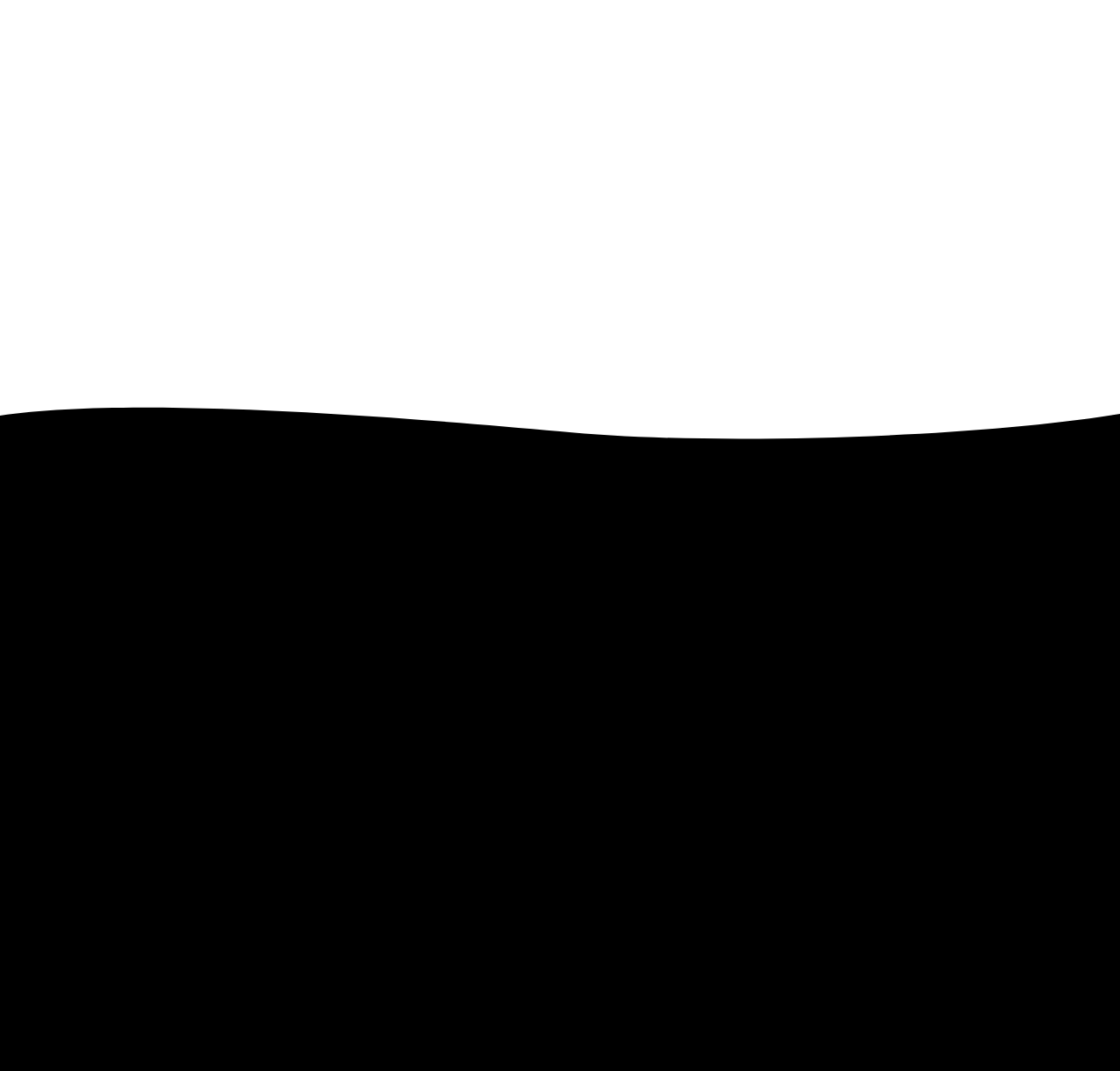How many diamond rings are displayed?
Please provide a single word or phrase based on the screenshot.

5